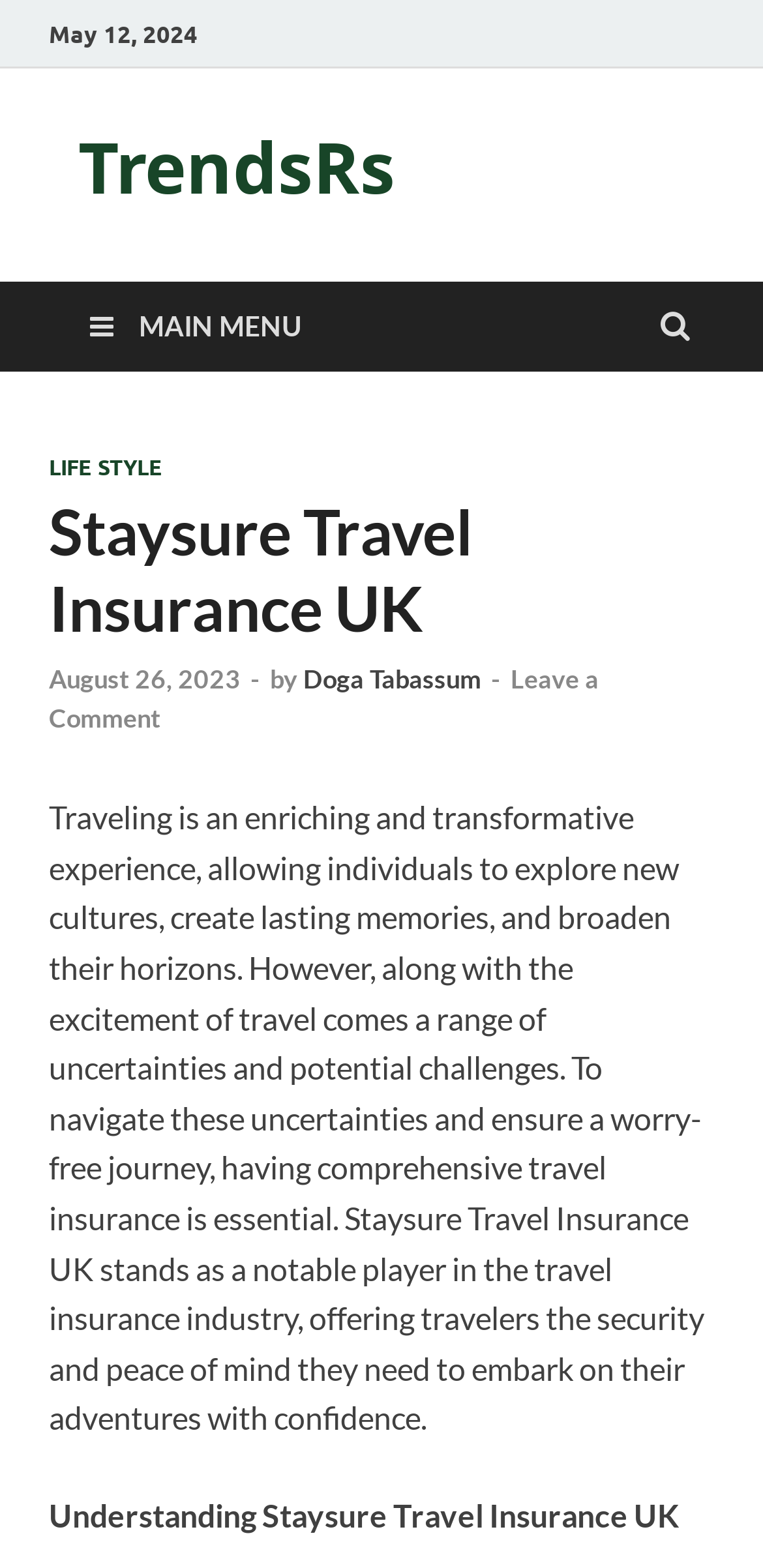Identify the bounding box for the given UI element using the description provided. Coordinates should be in the format (top-left x, top-left y, bottom-right x, bottom-right y) and must be between 0 and 1. Here is the description: 1

None